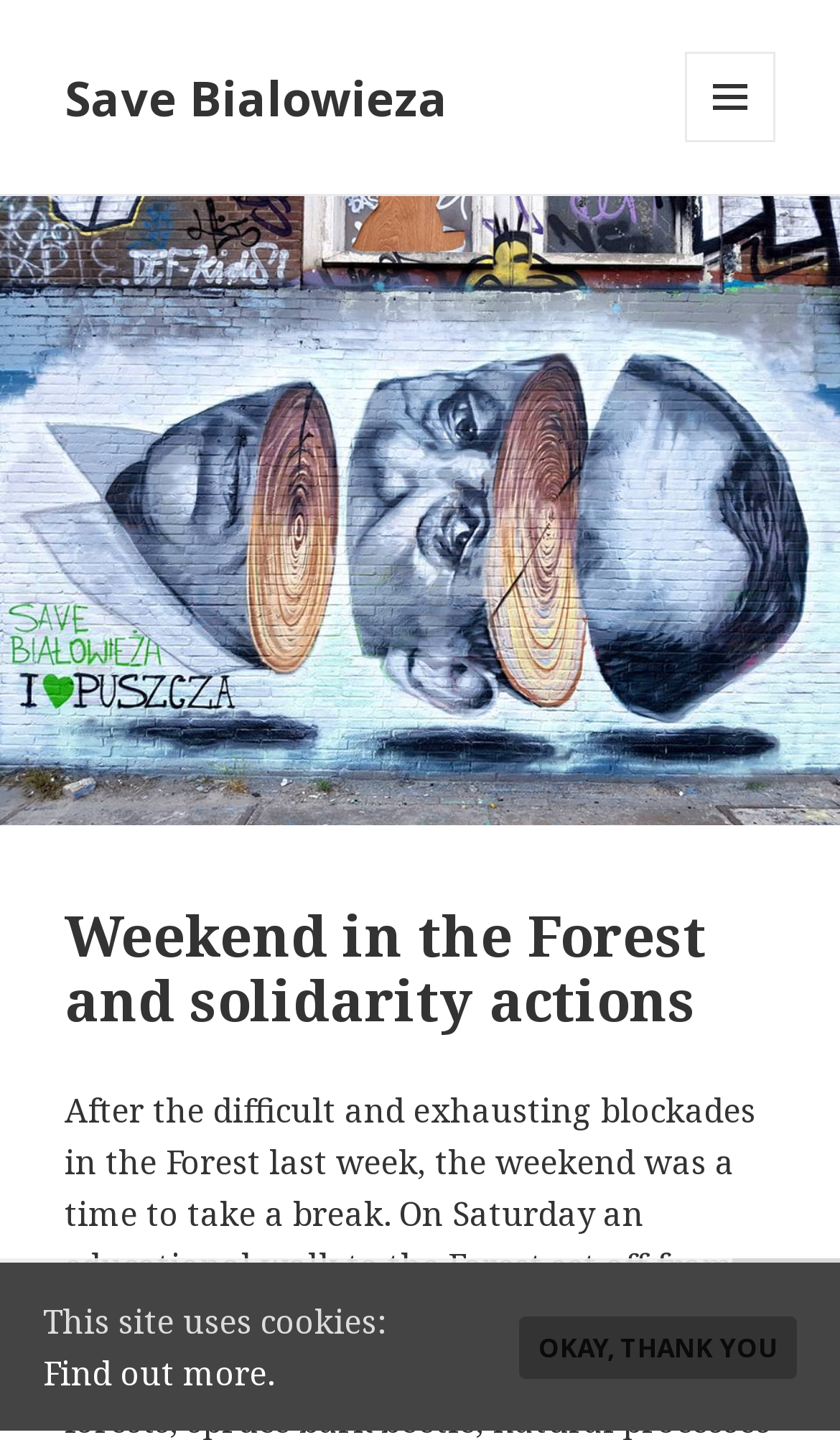Determine the bounding box for the described UI element: "Got it".

[0.488, 0.955, 0.591, 0.985]